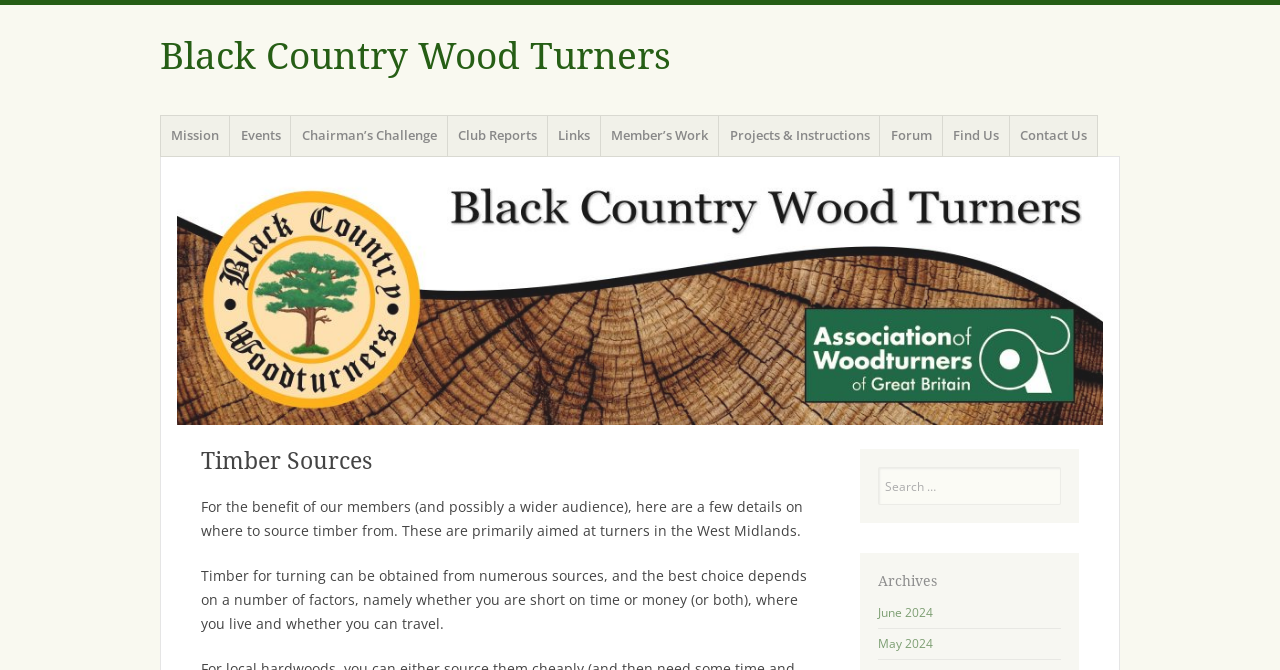Could you determine the bounding box coordinates of the clickable element to complete the instruction: "Search for something"? Provide the coordinates as four float numbers between 0 and 1, i.e., [left, top, right, bottom].

[0.686, 0.697, 0.829, 0.754]